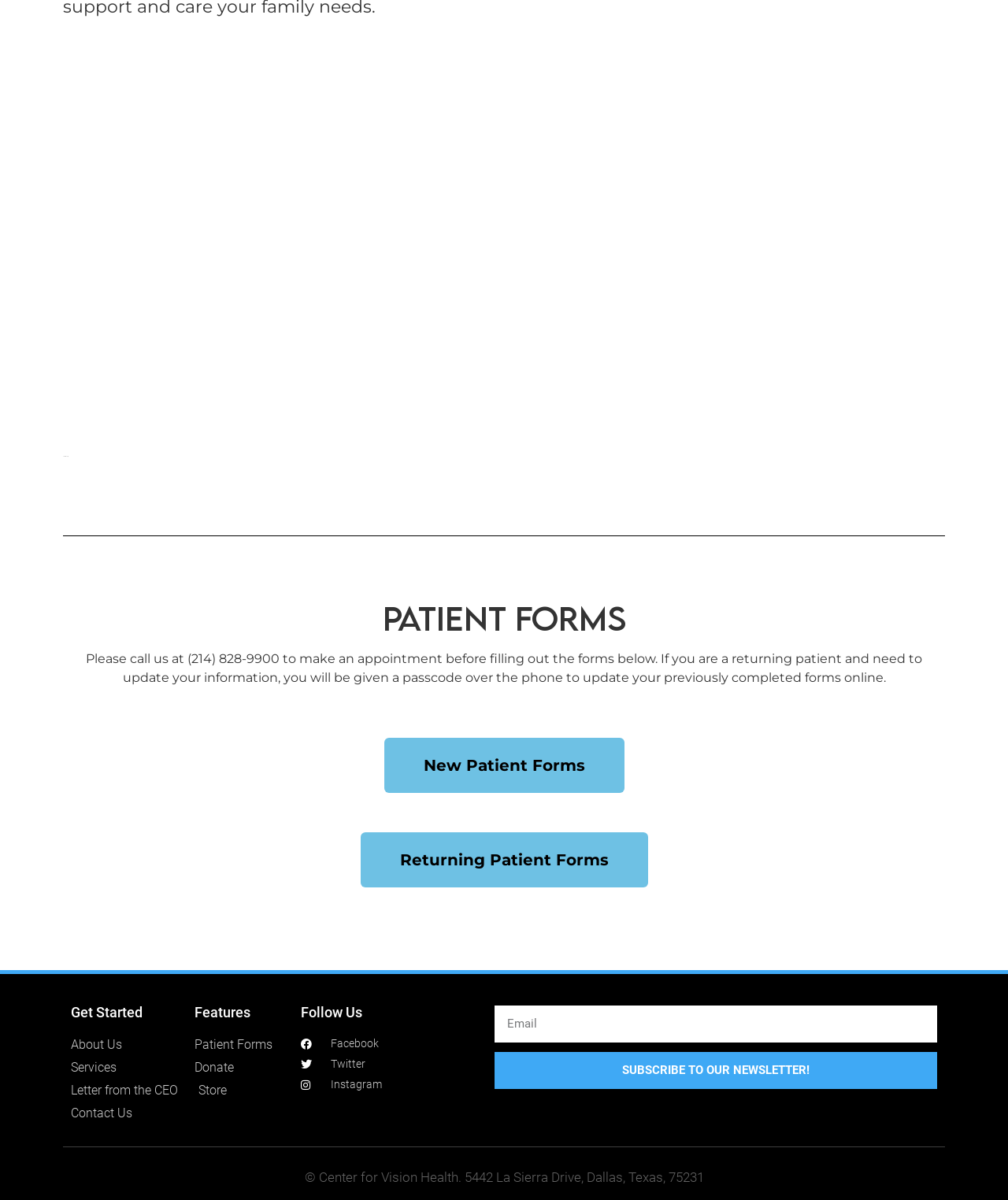Determine the bounding box coordinates of the section I need to click to execute the following instruction: "Visit the About Us page". Provide the coordinates as four float numbers between 0 and 1, i.e., [left, top, right, bottom].

[0.07, 0.863, 0.177, 0.879]